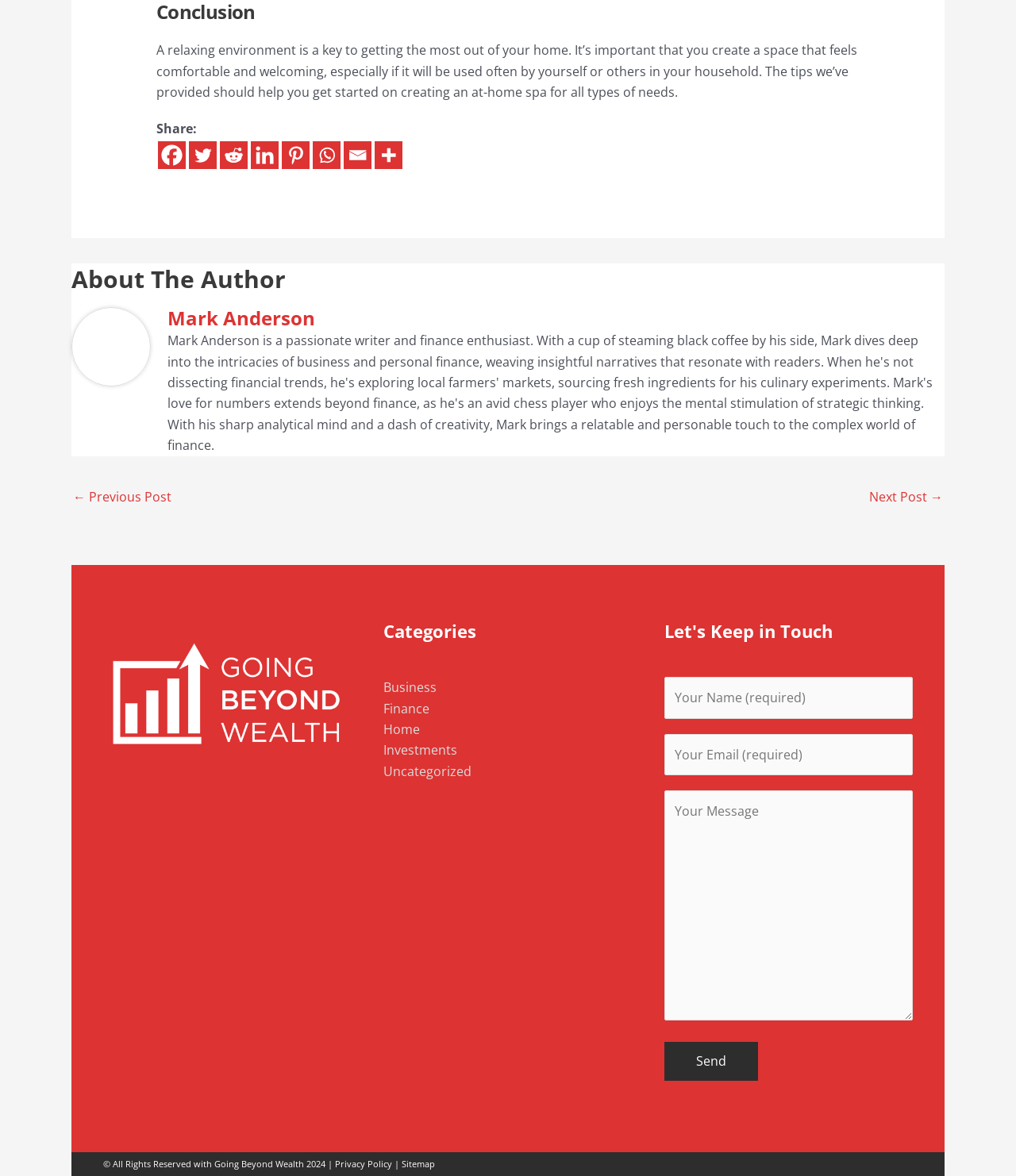Provide your answer to the question using just one word or phrase: What is the purpose of the form?

Contact form